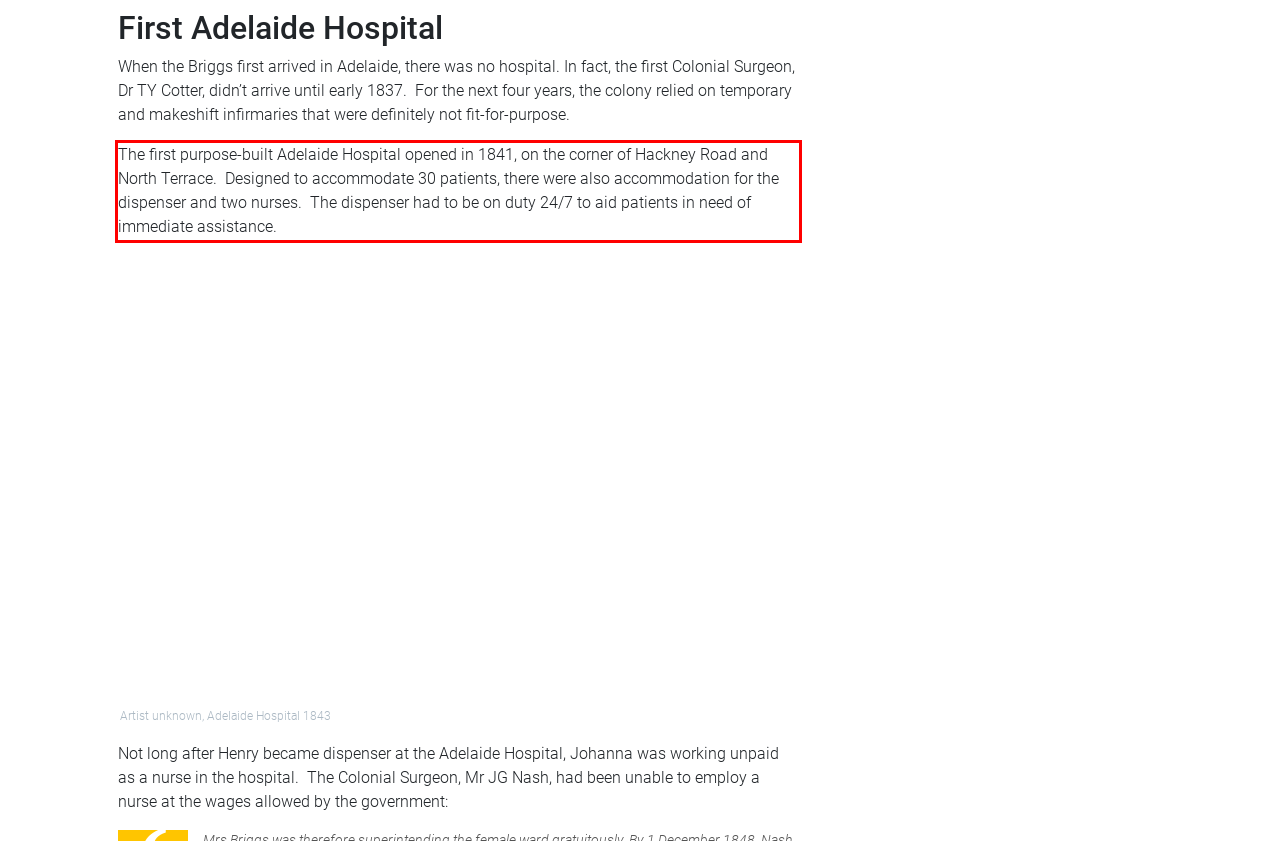You are looking at a screenshot of a webpage with a red rectangle bounding box. Use OCR to identify and extract the text content found inside this red bounding box.

The first purpose-built Adelaide Hospital opened in 1841, on the corner of Hackney Road and North Terrace. Designed to accommodate 30 patients, there were also accommodation for the dispenser and two nurses. The dispenser had to be on duty 24/7 to aid patients in need of immediate assistance.